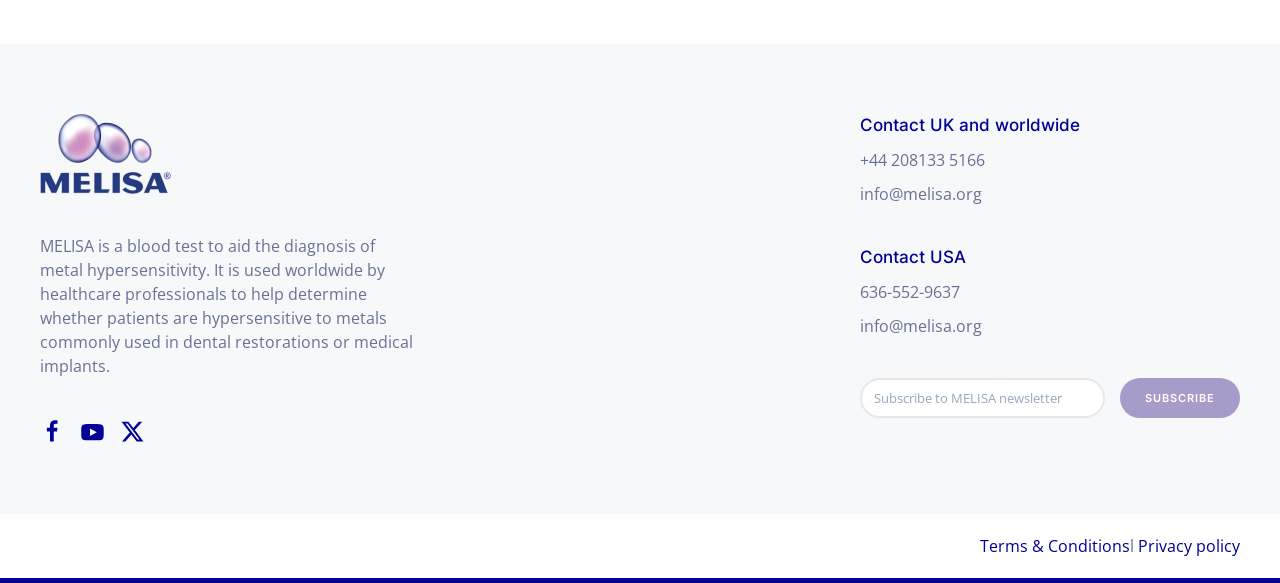Use a single word or phrase to answer the question:
How can you contact MELISA in the UK?

Call +44 208133 5166